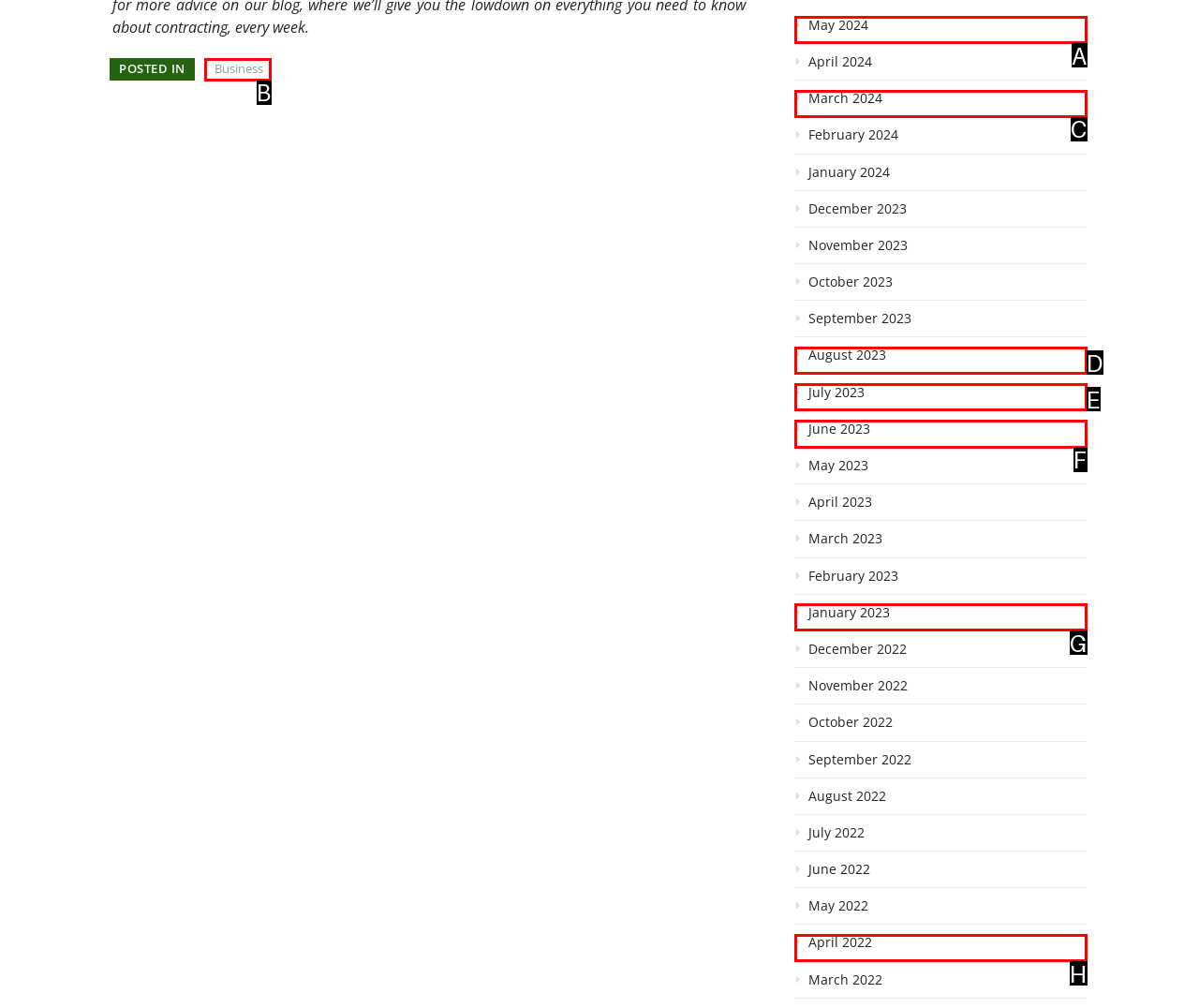Indicate which HTML element you need to click to complete the task: Browse business category. Provide the letter of the selected option directly.

B